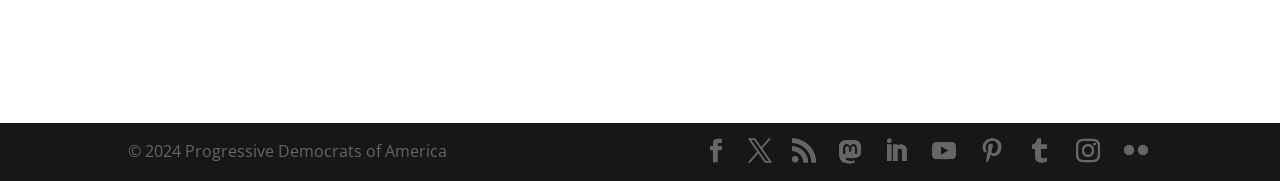Provide the bounding box coordinates of the section that needs to be clicked to accomplish the following instruction: "go to LinkedIn."

[0.691, 0.765, 0.709, 0.915]